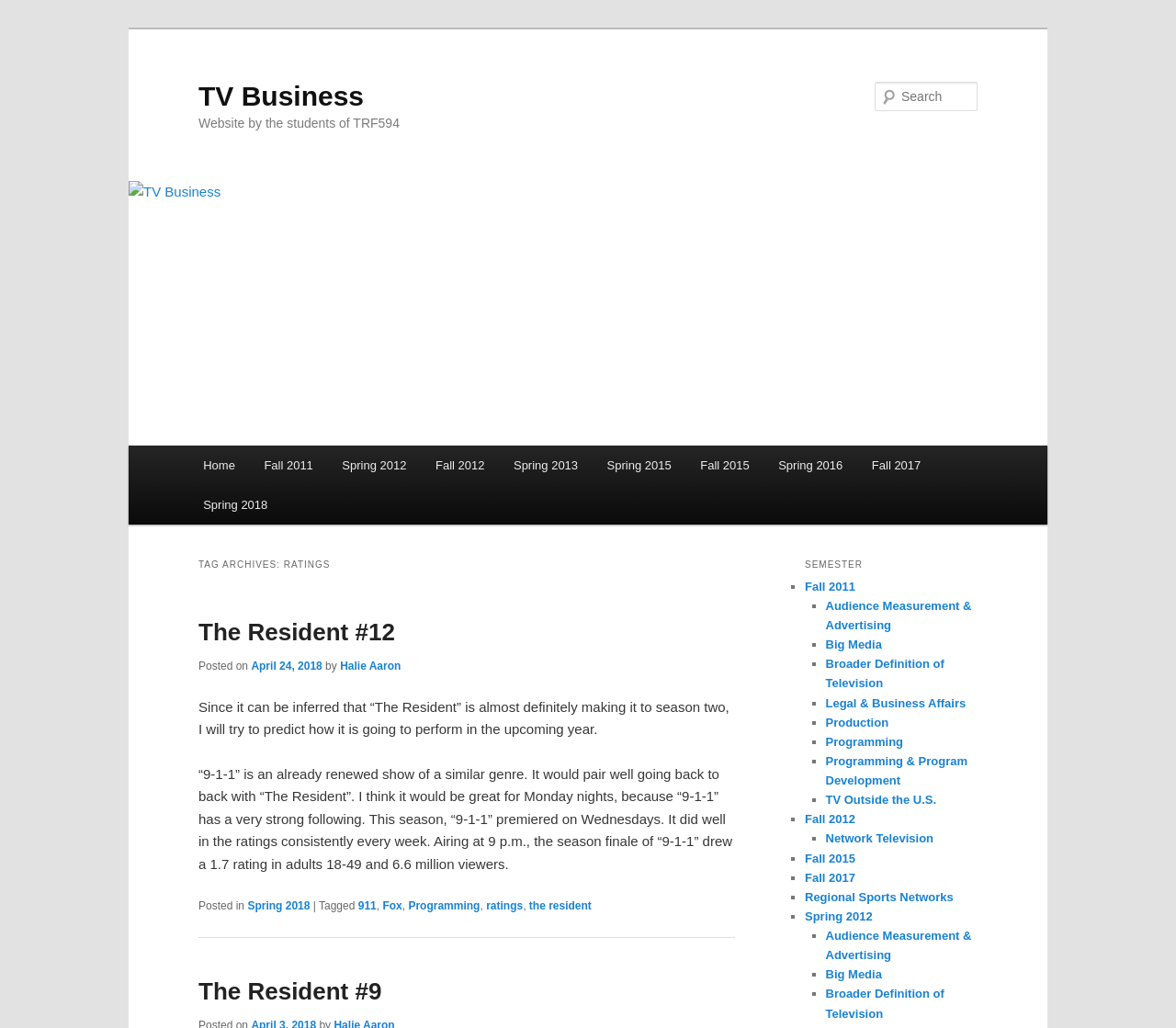From the element description Home, predict the bounding box coordinates of the UI element. The coordinates must be specified in the format (top-left x, top-left y, bottom-right x, bottom-right y) and should be within the 0 to 1 range.

[0.16, 0.433, 0.212, 0.472]